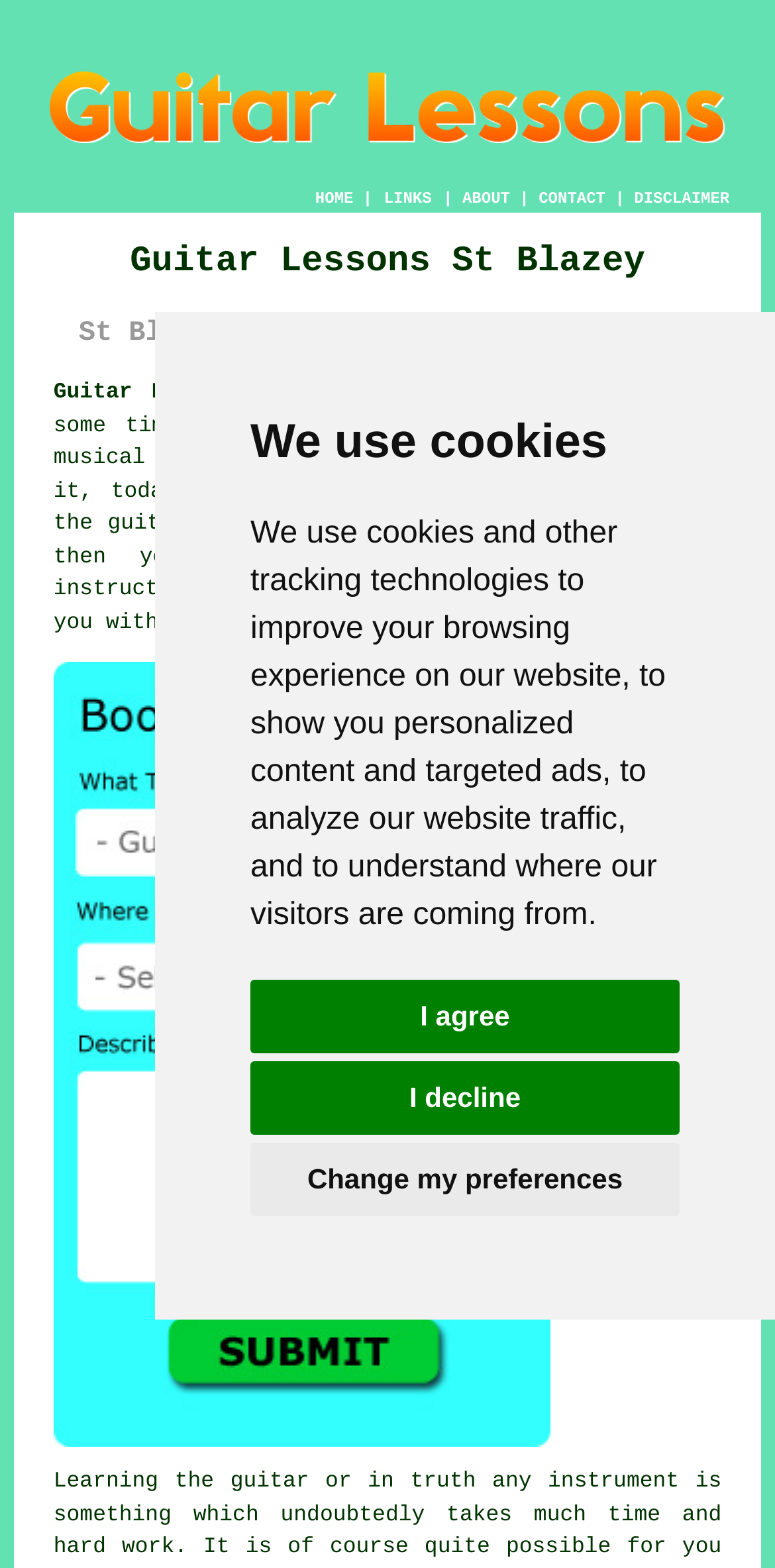What is the main topic of this website?
Based on the image, give a one-word or short phrase answer.

Guitar Lessons